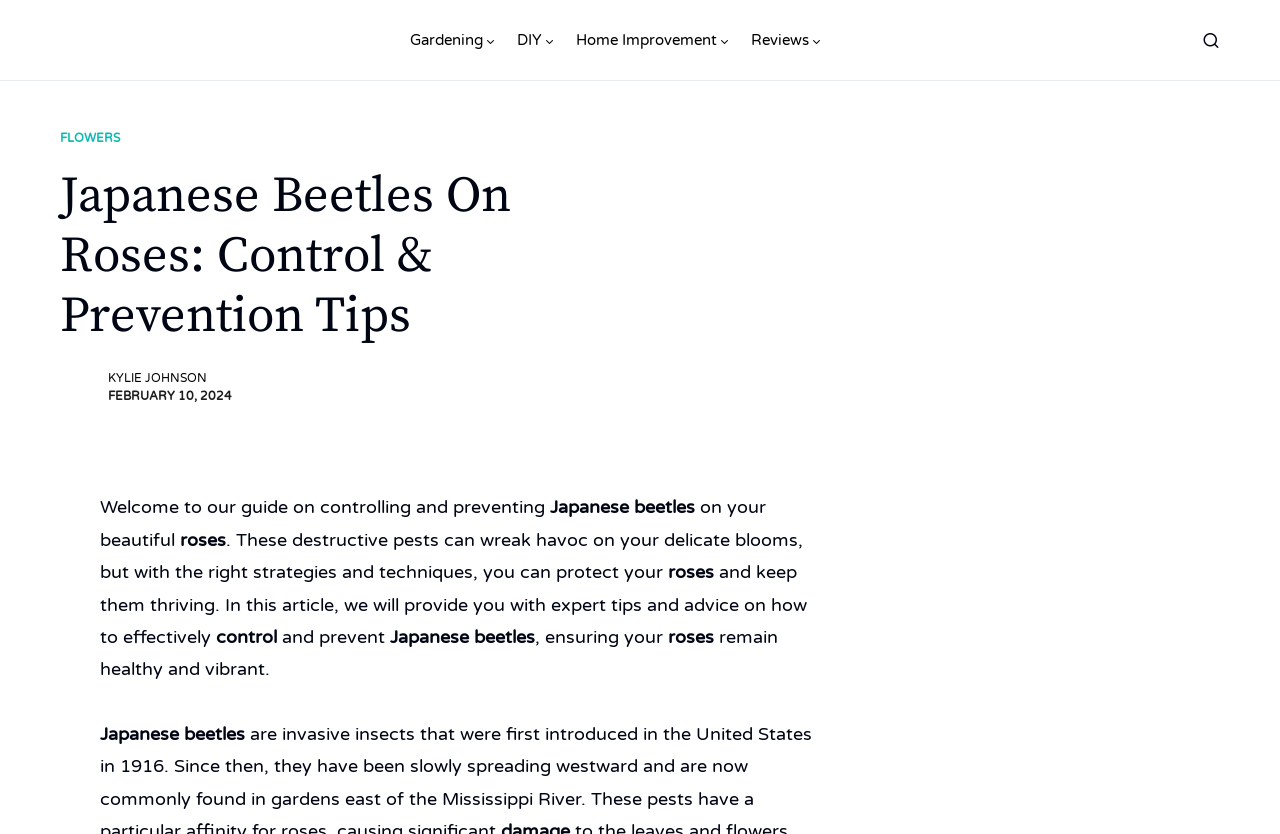Give a one-word or one-phrase response to the question: 
What are the destructive pests mentioned in the article?

Japanese beetles